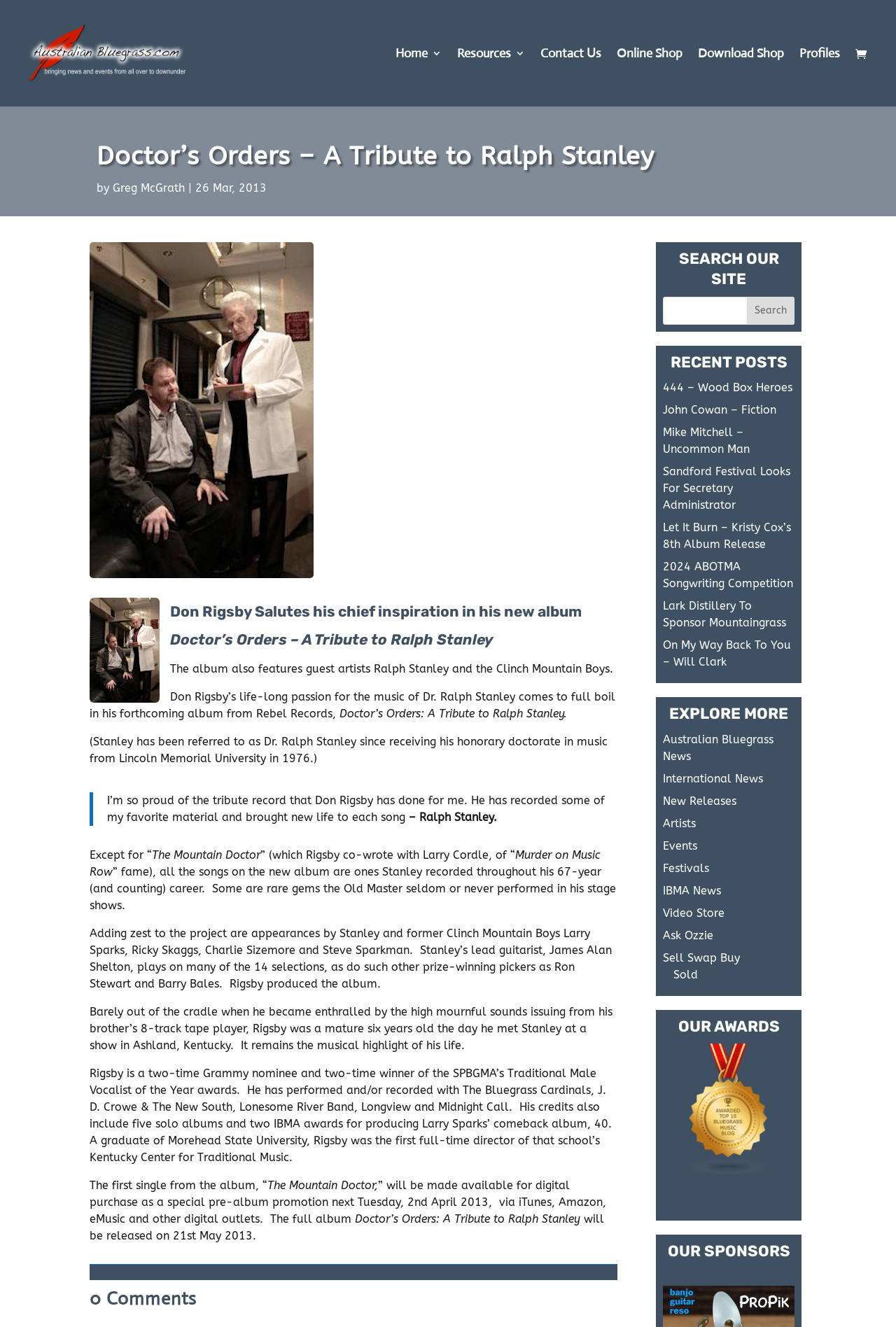Who is the lead guitarist of Ralph Stanley?
Carefully analyze the image and provide a detailed answer to the question.

The answer can be found in the text 'Adding zest to the project are appearances by Stanley and former Clinch Mountain Boys Larry Sparks, Ricky Skaggs, Charlie Sizemore and Steve Sparkman. Stanley’s lead guitarist, James Alan Shelton, plays on many of the 14 selections...' which mentions James Alan Shelton as the lead guitarist of Ralph Stanley.